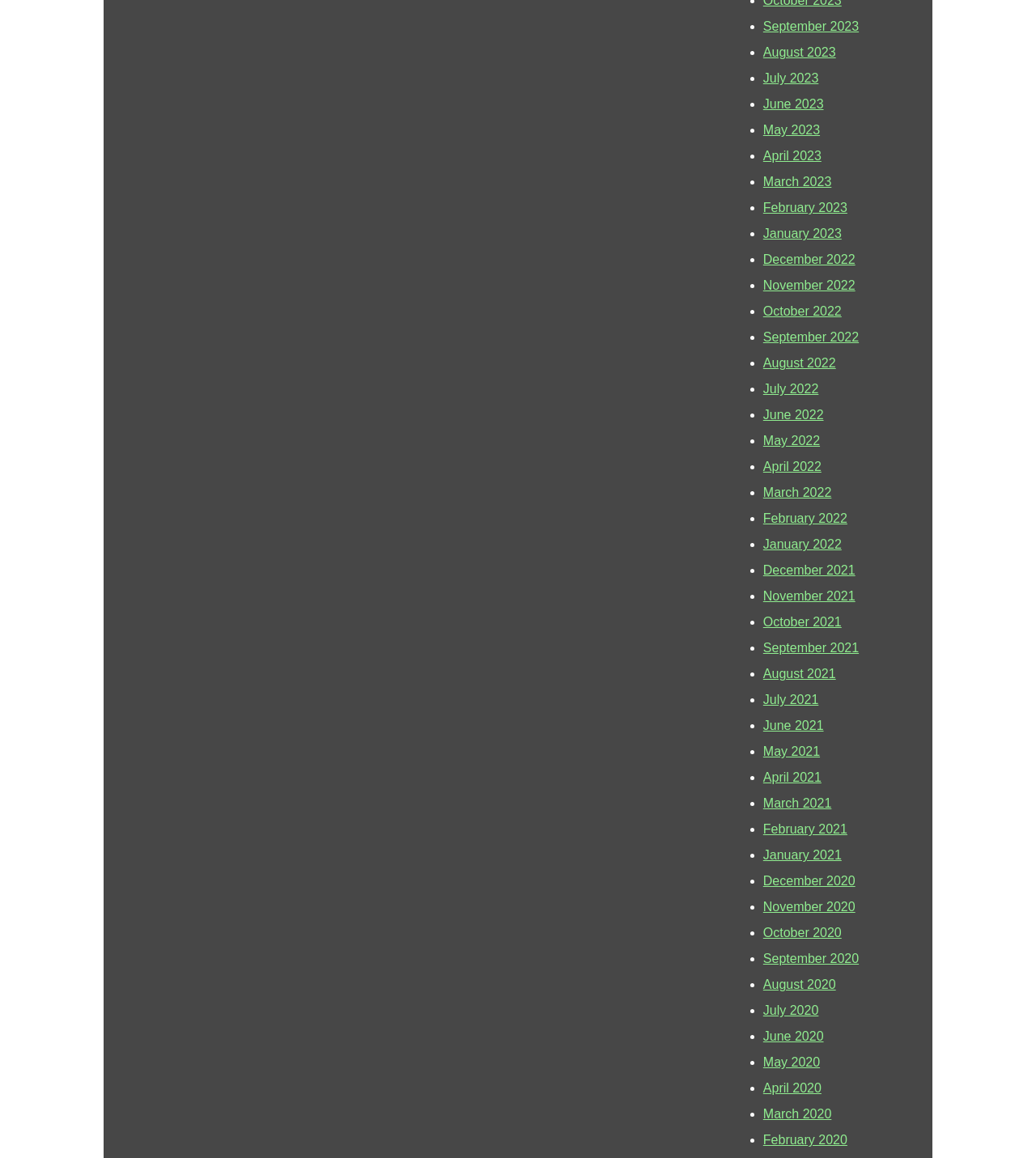What are the links on the webpage?
Look at the image and provide a detailed response to the question.

The webpage contains a list of links with month and year combinations, such as 'September 2023', 'August 2023', and so on. These links are arranged in a vertical list with bullet points, indicating that they are related to each other.